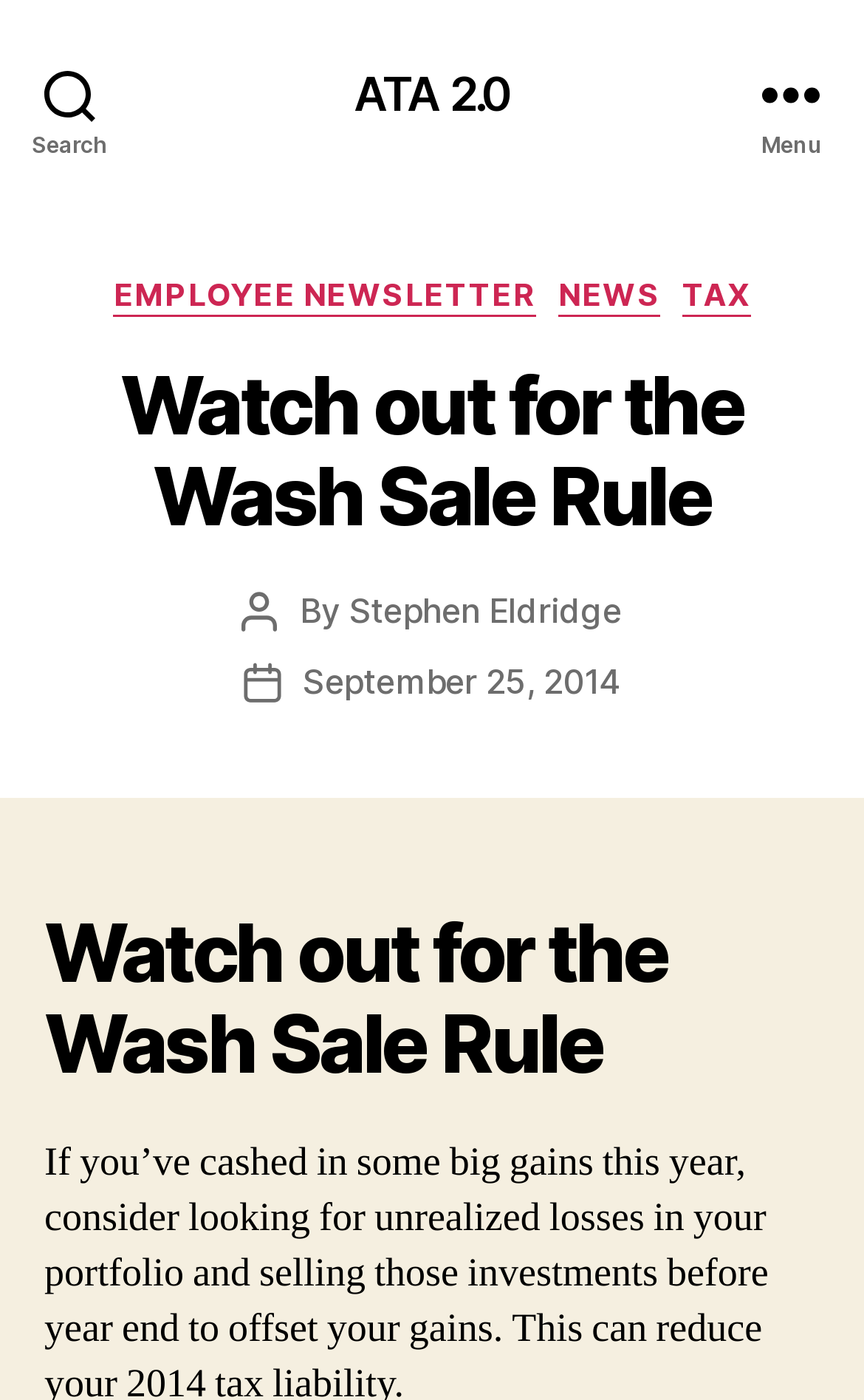Select the bounding box coordinates of the element I need to click to carry out the following instruction: "Read EMPLOYEE NEWSLETTER".

[0.132, 0.196, 0.621, 0.226]